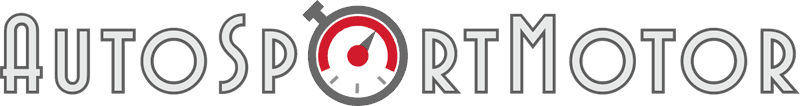What is the purpose of the logo?
Please respond to the question with a detailed and well-explained answer.

The logo likely serves as a central branding element for the website, drawing attention to the brand's identity and expertise in the motorsport and automotive sectors, which is essential for establishing the brand's reputation and credibility in the industry.